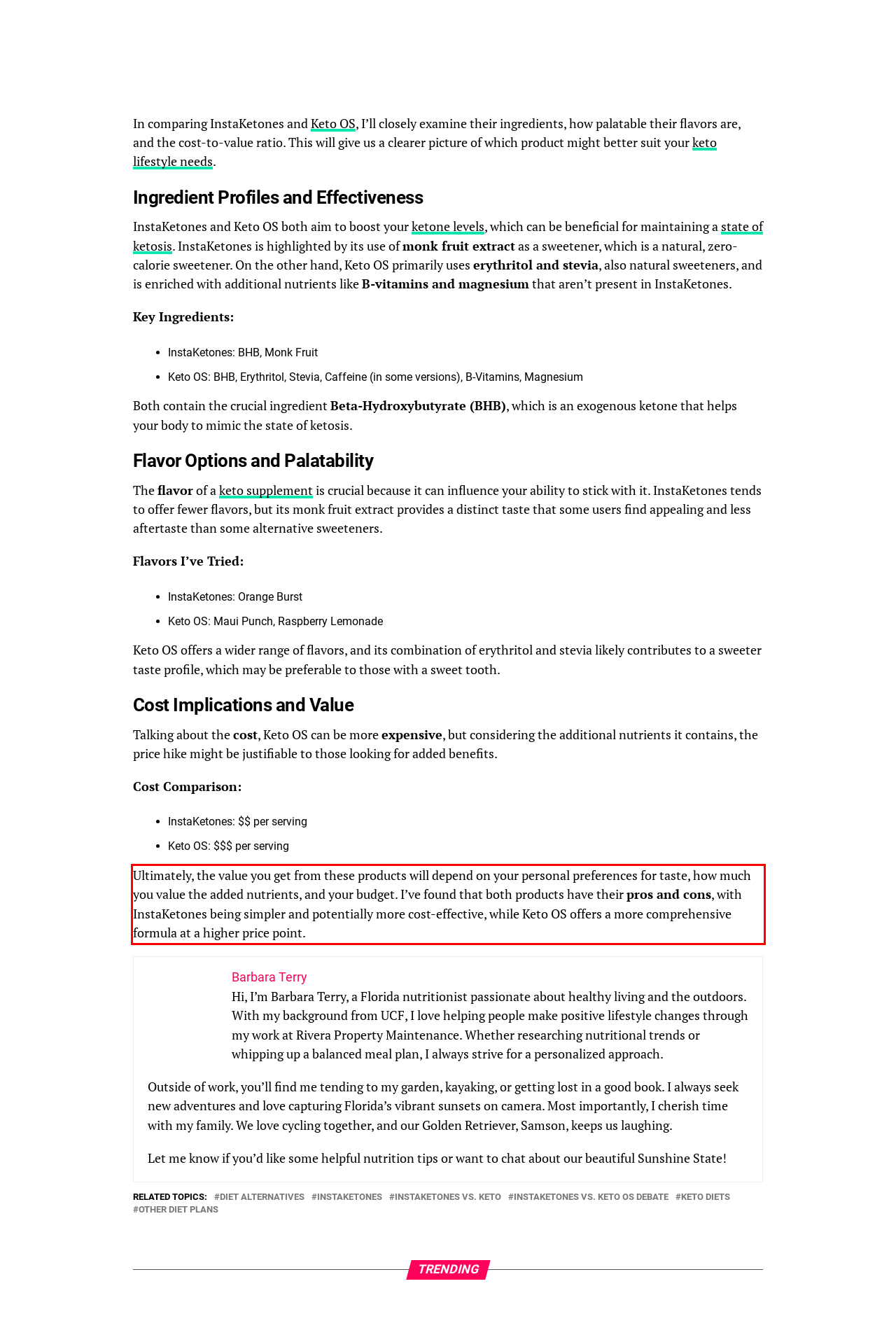Perform OCR on the text inside the red-bordered box in the provided screenshot and output the content.

Ultimately, the value you get from these products will depend on your personal preferences for taste, how much you value the added nutrients, and your budget. I’ve found that both products have their pros and cons, with InstaKetones being simpler and potentially more cost-effective, while Keto OS offers a more comprehensive formula at a higher price point.